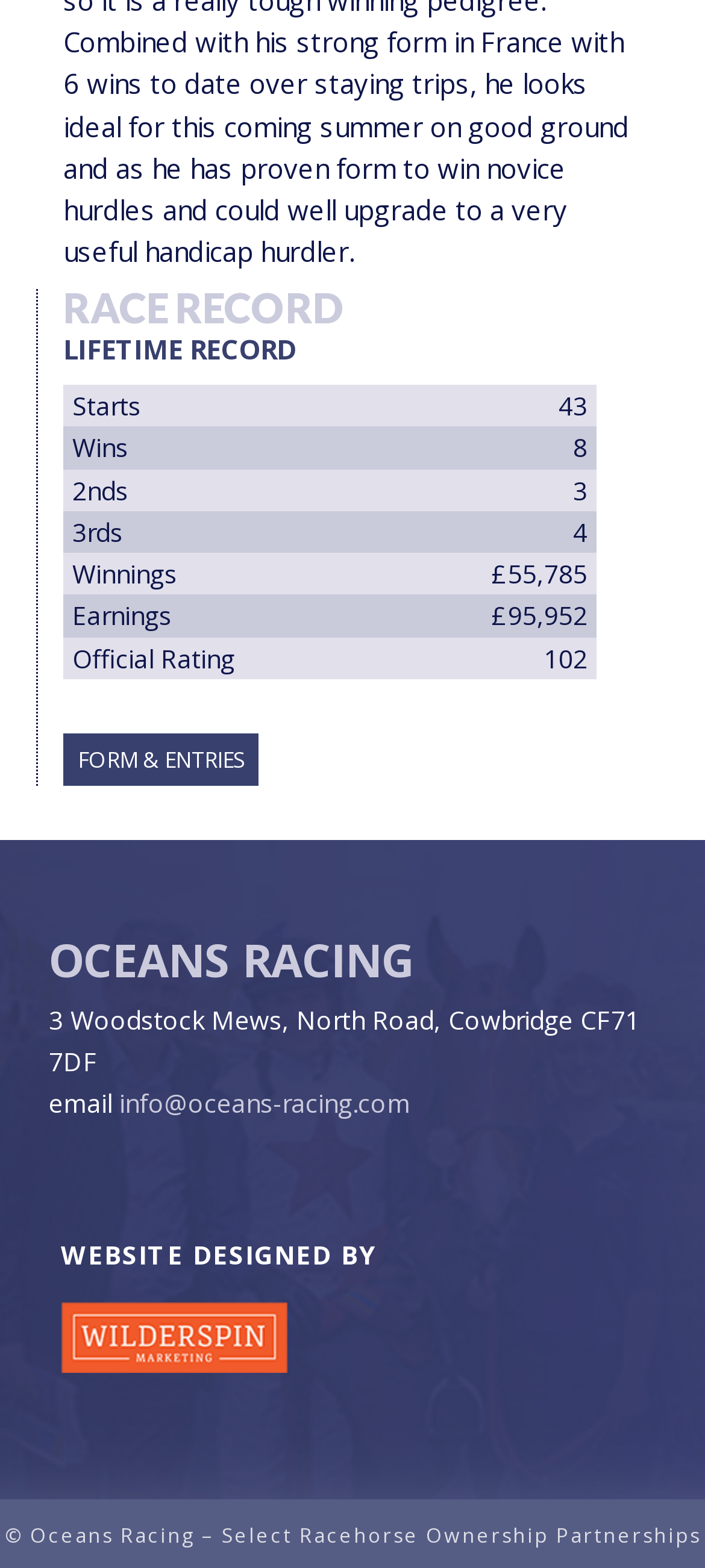What is the email address of Oceans Racing?
Using the image as a reference, answer the question in detail.

I found the email address of Oceans Racing by looking at the footer section of the webpage. There is a text that says 'email' followed by a link with the email address 'info@oceans-racing.com'.